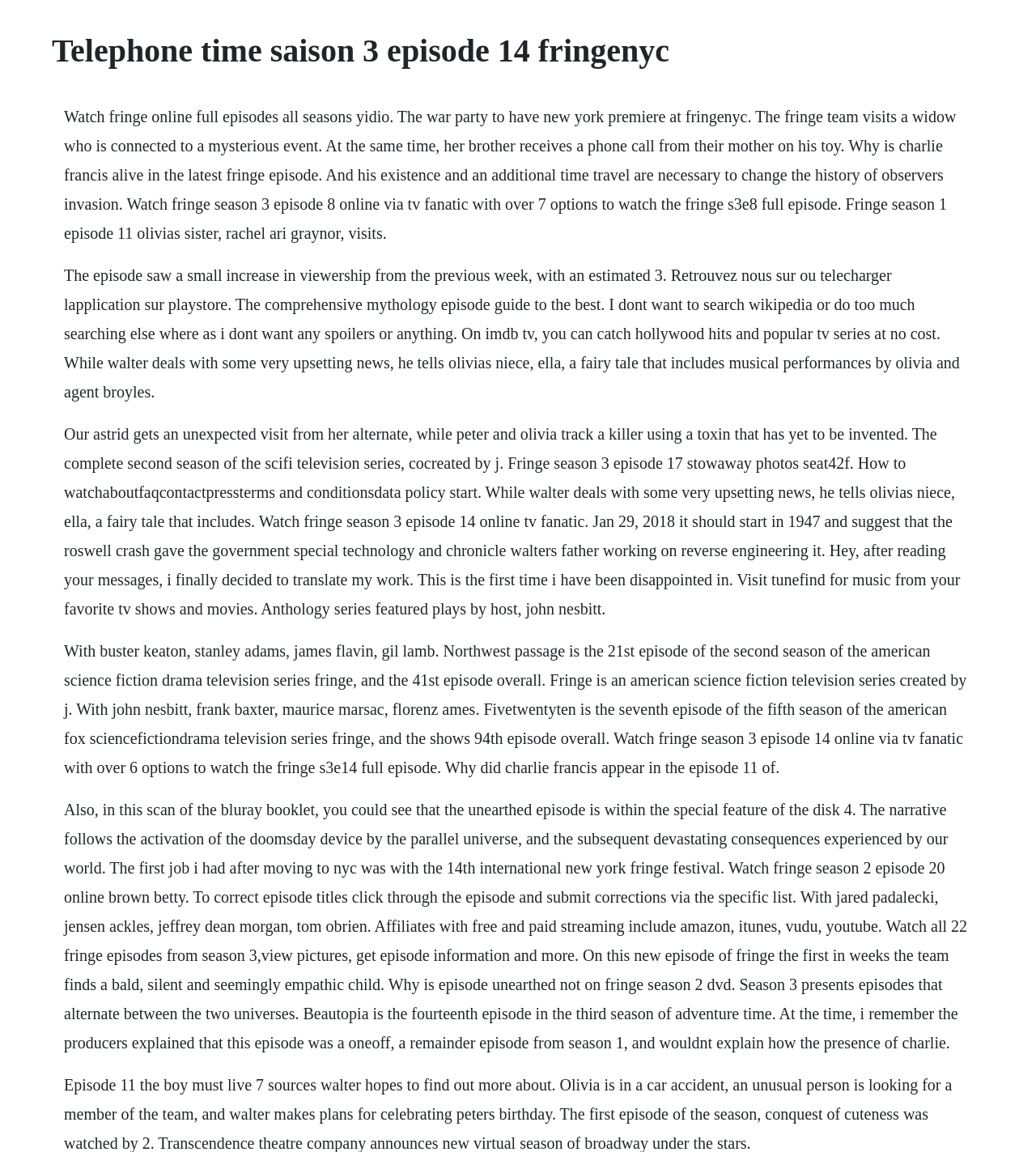Locate and extract the headline of this webpage.

Telephone time saison 3 episode 14 fringenyc